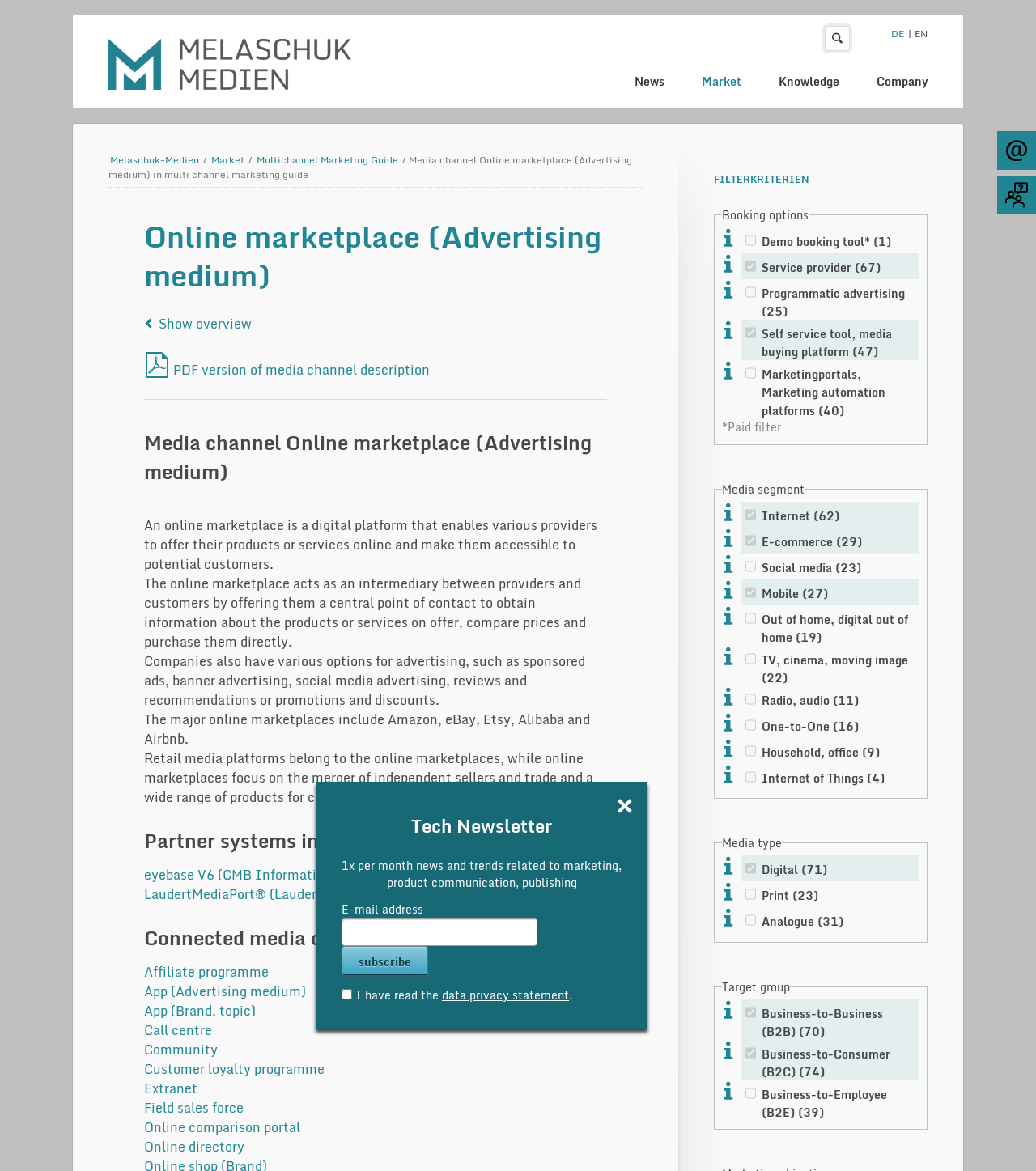What is an online marketplace?
Please respond to the question thoroughly and include all relevant details.

Based on the webpage content, an online marketplace is defined as a digital platform that enables various providers to offer their products or services online and make them accessible to potential customers.